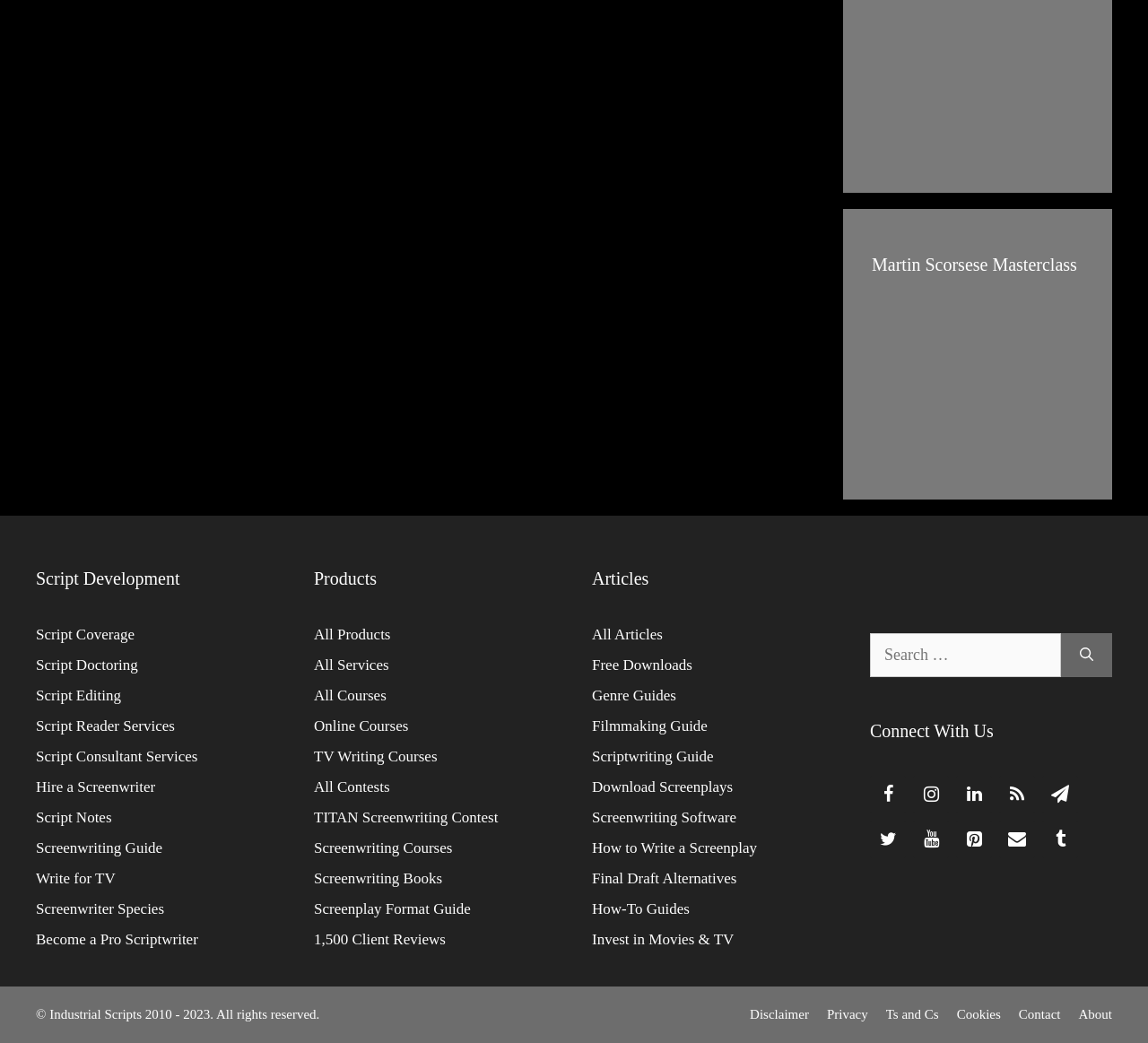Please identify the bounding box coordinates of the region to click in order to complete the task: "Check Industrial Scripts reviews". The coordinates must be four float numbers between 0 and 1, specified as [left, top, right, bottom].

[0.758, 0.89, 0.881, 0.906]